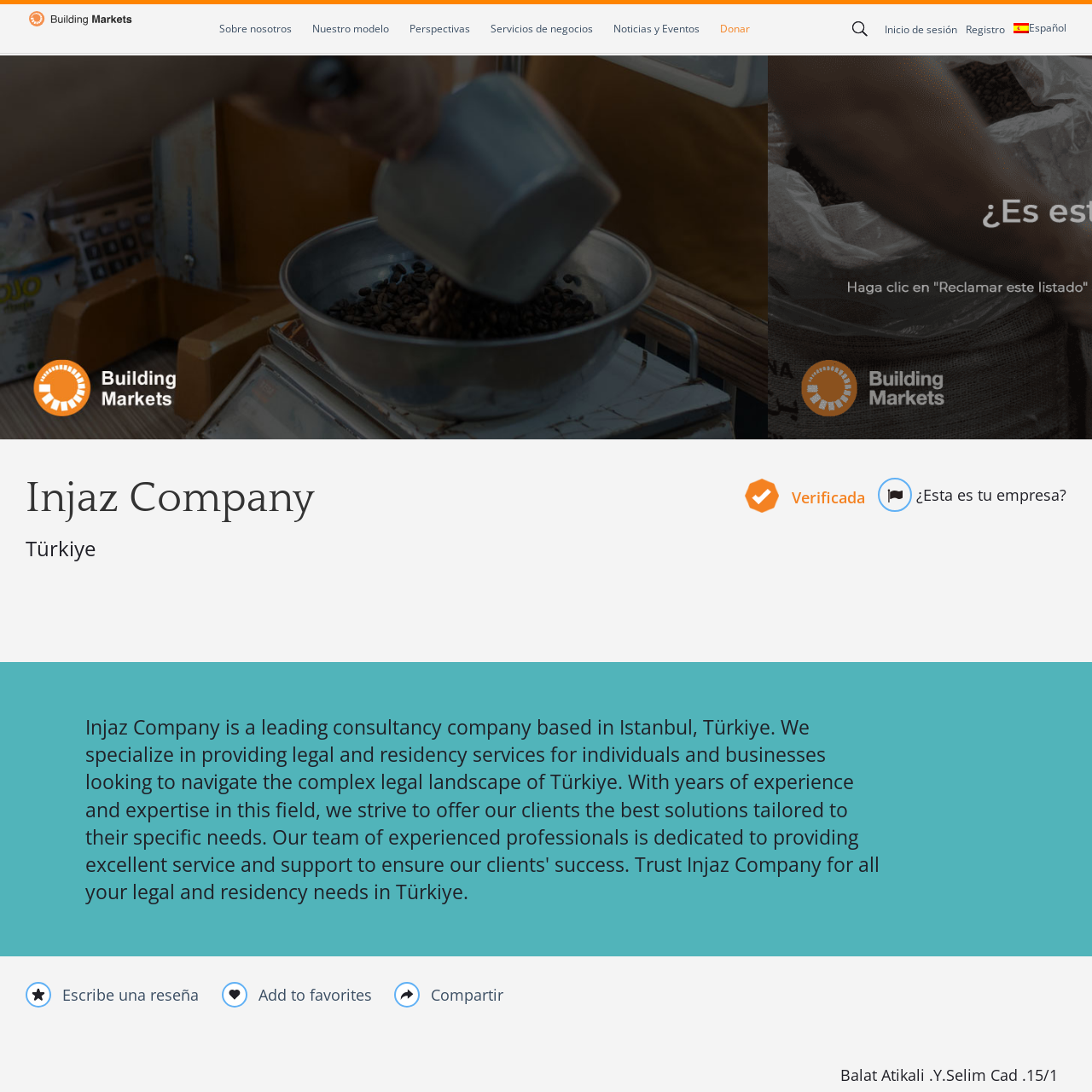Create a thorough description of the image portion outlined in red.

The image features a stylized logo representing Injaz Company, prominently associated with building markets. The design is sleek and modern, utilizing minimalist elements that communicate professionalism and innovation. The logo potentially embodies themes of connectivity and business development, which align with the company's mission to foster economic growth and facilitate market access. Displayed against a contrasting background, the logo captures attention and reinforces the brand's identity within the context of business services and community engagement.